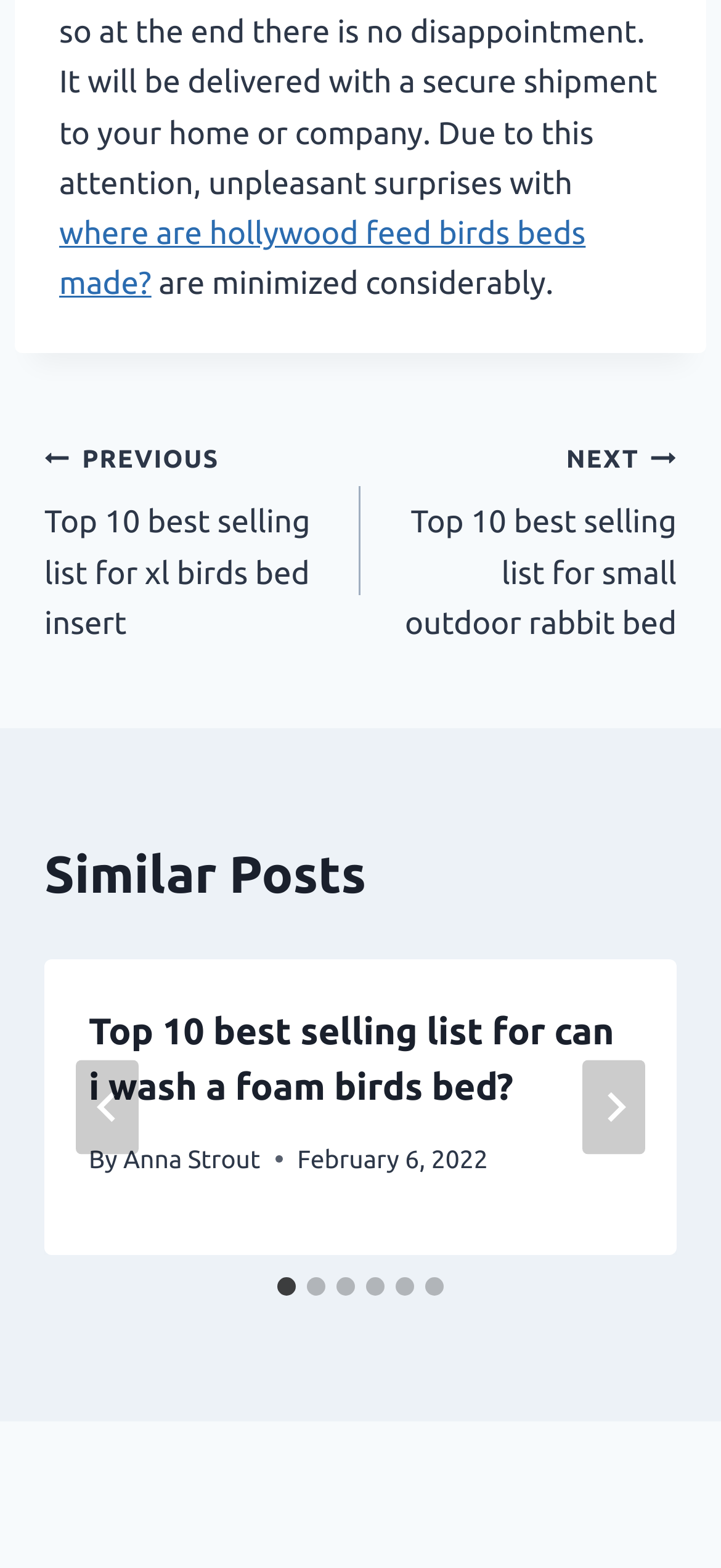What is the date of the first similar post? Look at the image and give a one-word or short phrase answer.

February 6, 2022